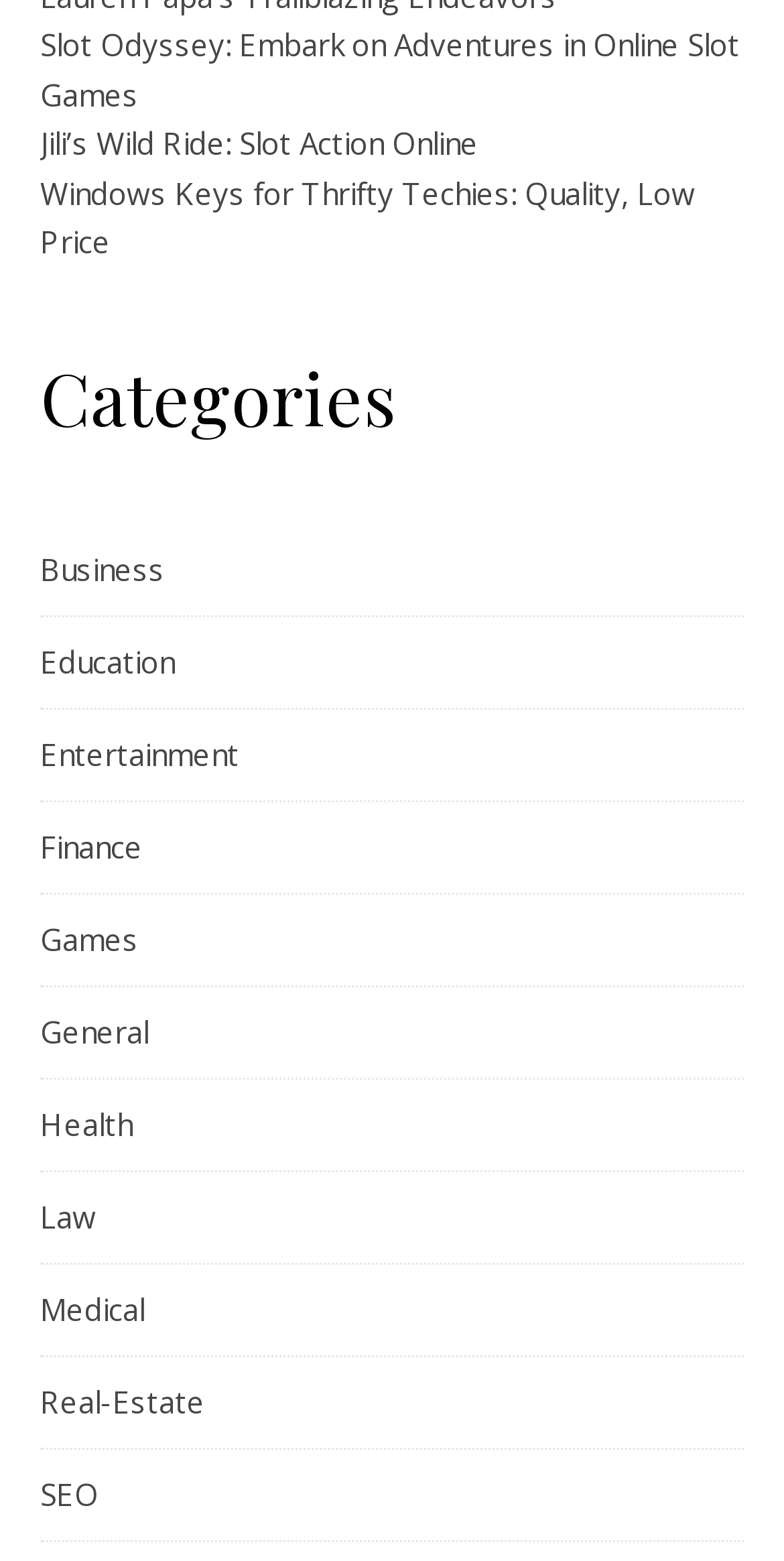How many slot games are mentioned on the webpage?
Deliver a detailed and extensive answer to the question.

I counted the number of links that mention slot games, which are 'Slot Odyssey: Embark on Adventures in Online Slot Games' and 'Jili’s Wild Ride: Slot Action Online', totaling 2 slot games.